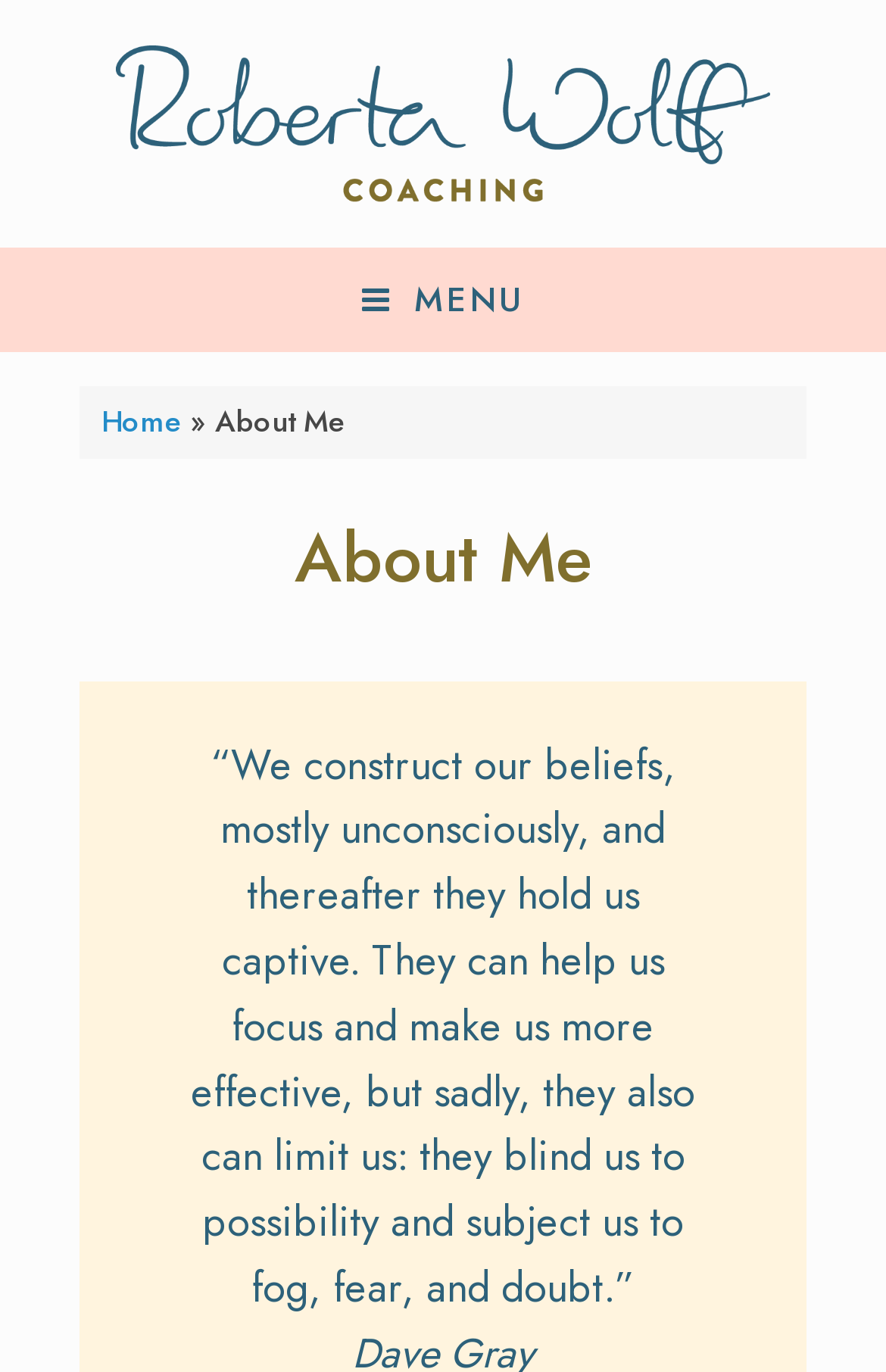How many menu items are there?
Could you please answer the question thoroughly and with as much detail as possible?

There are two menu items, 'Home' and 'About Me', which can be found on the top navigation bar of the webpage.